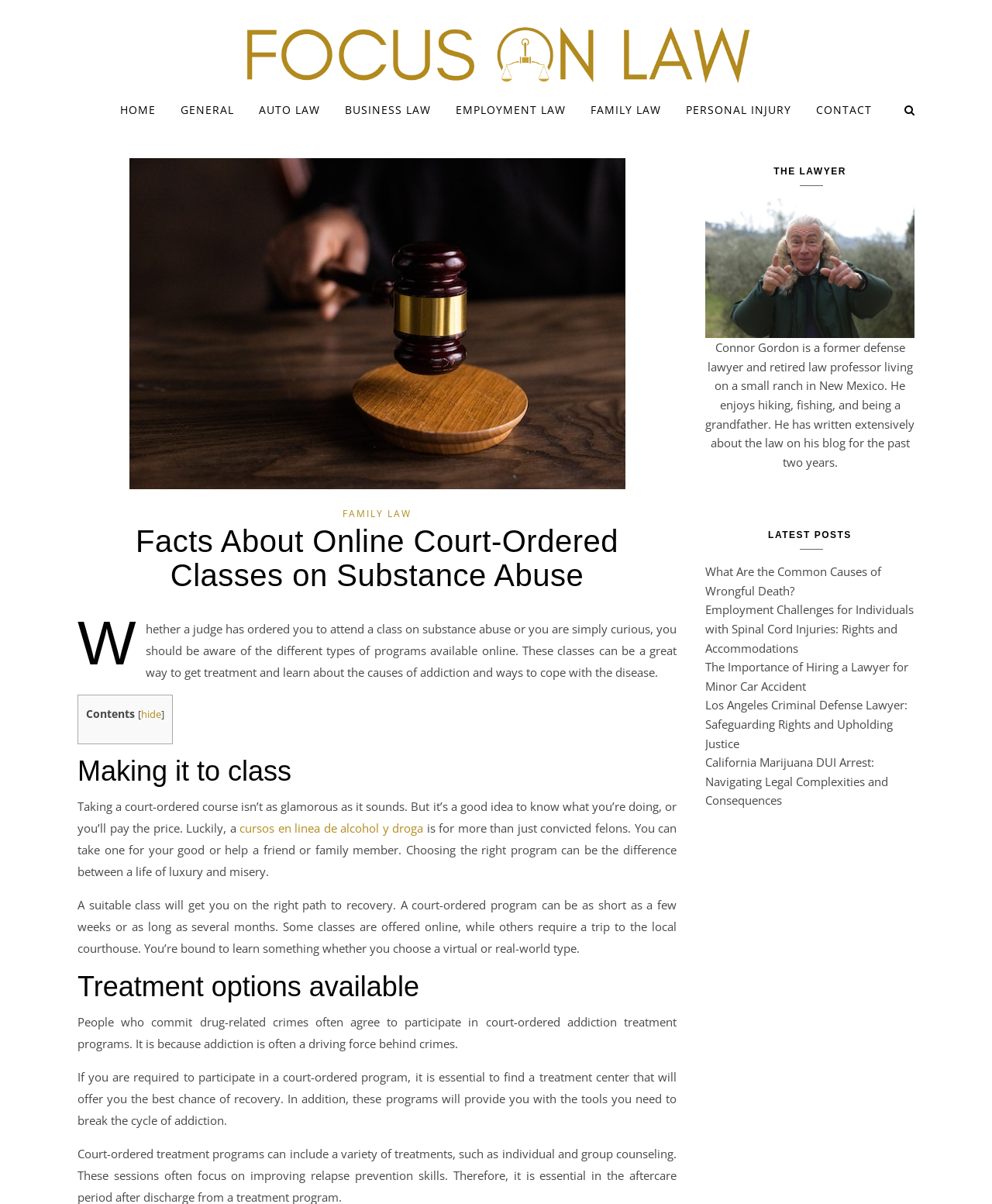Highlight the bounding box coordinates of the element you need to click to perform the following instruction: "Read the article about Facts About Online Court-Ordered Classes on Substance Abuse."

[0.078, 0.435, 0.682, 0.492]